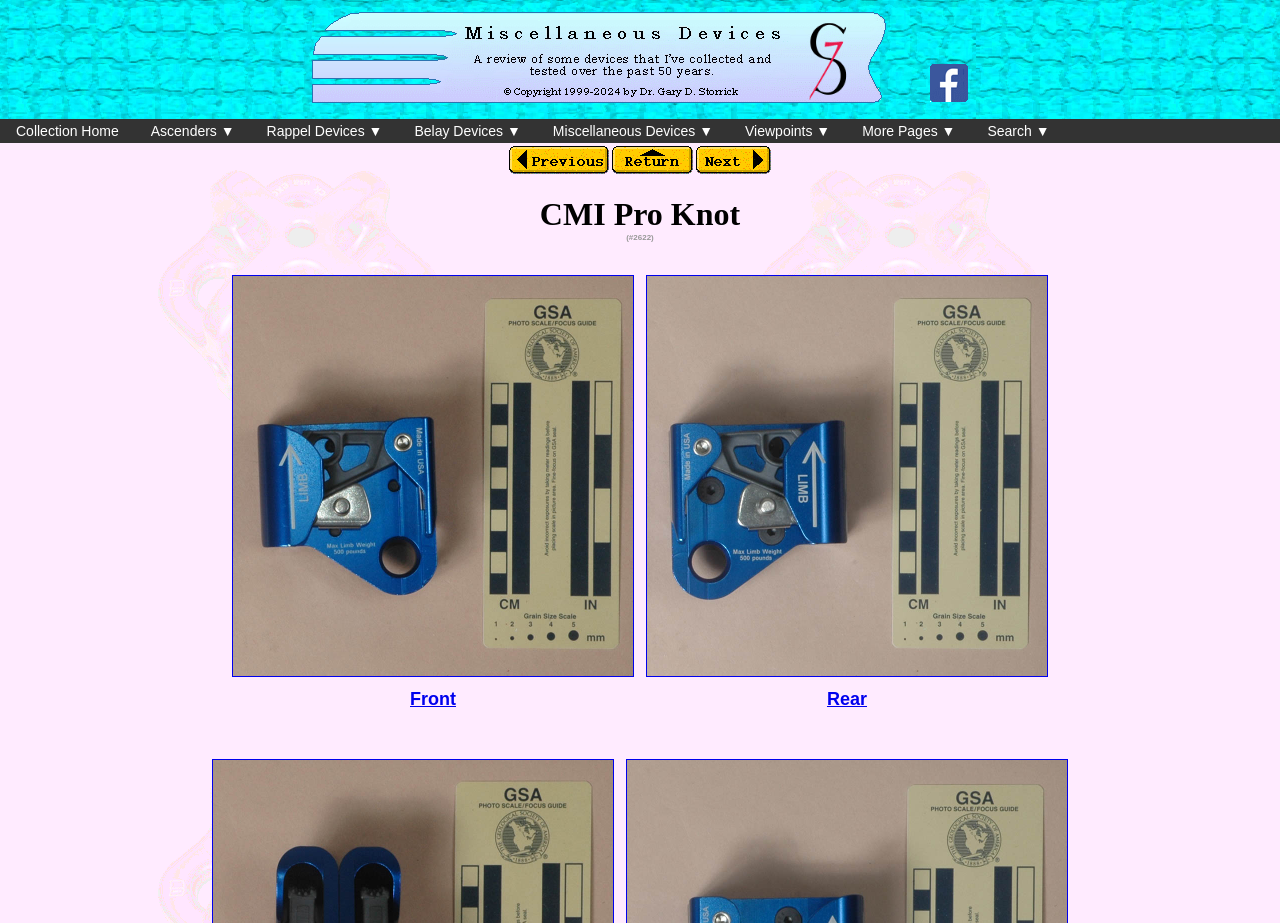Provide a comprehensive description of the webpage.

This webpage is about the CMI Pro Knot, with a focus on its features and specifications. At the top, there are several buttons lined up horizontally, including "Ascenders", "Rappel Devices", "Belay Devices", "Miscellaneous Devices", "Viewpoints", "More Pages", and "Search". These buttons are positioned near the top of the page, with the "Collection Home" link located at the top-left corner.

Below the buttons, there is a heading that reads "CMI Pro Knot (#2622)". Underneath the heading, there is a table with three rows, each containing two cells. The cells in the first row contain links and images labeled "Front" and "Rear", respectively. The images are positioned above the links. The second and third rows have similar structures, with links labeled "Front" and "Rear" in each row.

The "Front" and "Rear" links and images are positioned side by side, with the "Front" elements on the left and the "Rear" elements on the right. The images are displayed above the corresponding links. Overall, the webpage appears to be providing detailed information about the CMI Pro Knot, with a focus on its different aspects and features.